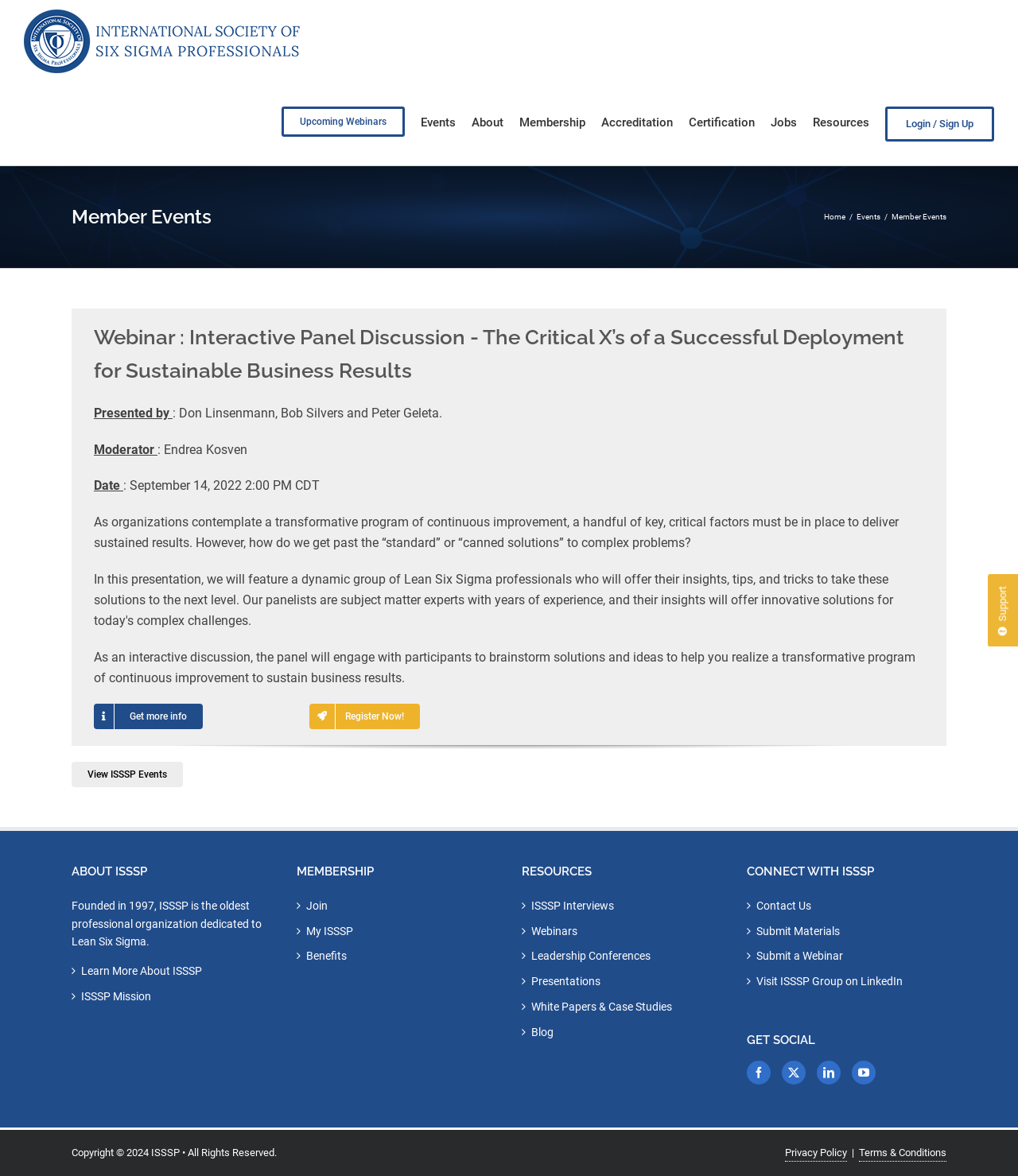Can you show the bounding box coordinates of the region to click on to complete the task described in the instruction: "Register for the webinar"?

[0.304, 0.599, 0.413, 0.62]